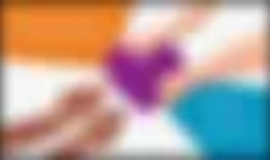Write a descriptive caption for the image, covering all notable aspects.

The image showcases two hands coming together in a symbolic gesture, with one hand forming a heart in a vibrant purple color. The background features bright orange and teal elements, enhancing the sense of warmth and connection. This visual likely represents the theme of kidney donation and the hope associated with finding a living kidney donor. It effectively conveys the message of compassion and unity in the cause of supporting individuals in need of kidney transplants, underscoring the personal and emotional significance of such acts of generosity.